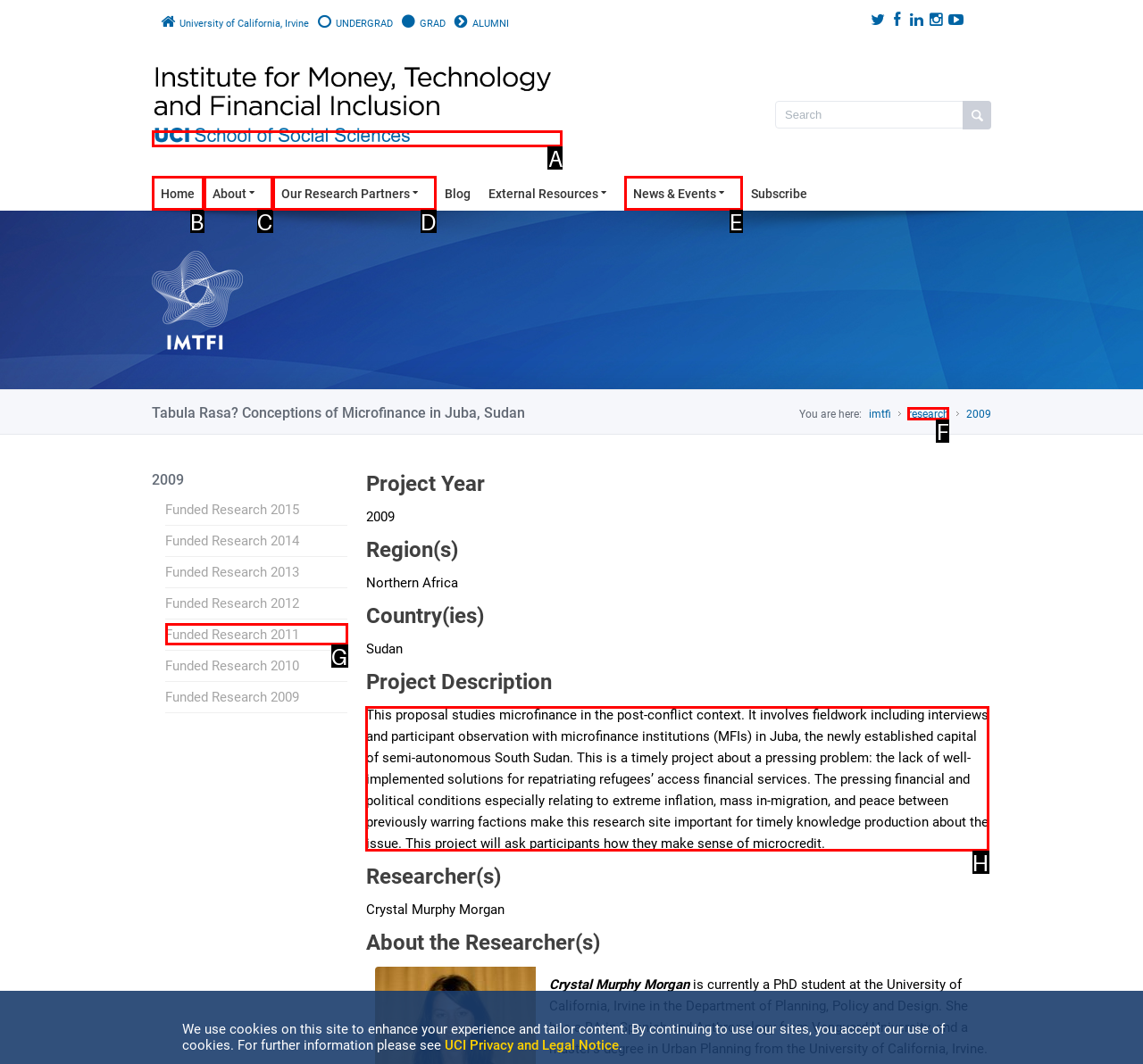Tell me which letter corresponds to the UI element that should be clicked to fulfill this instruction: Read about the research project
Answer using the letter of the chosen option directly.

H